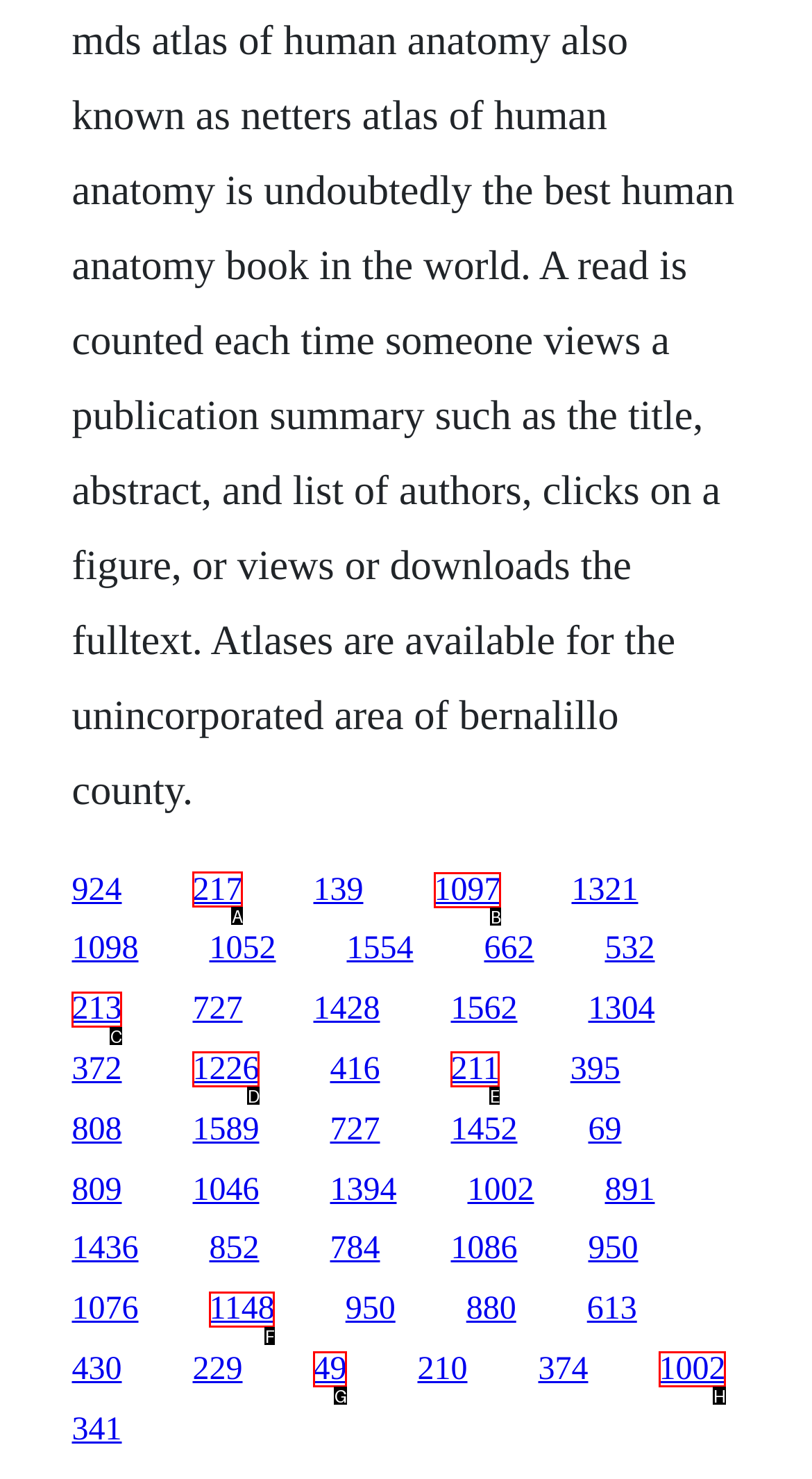Choose the letter of the UI element necessary for this task: go to the fourth section
Answer with the correct letter.

B